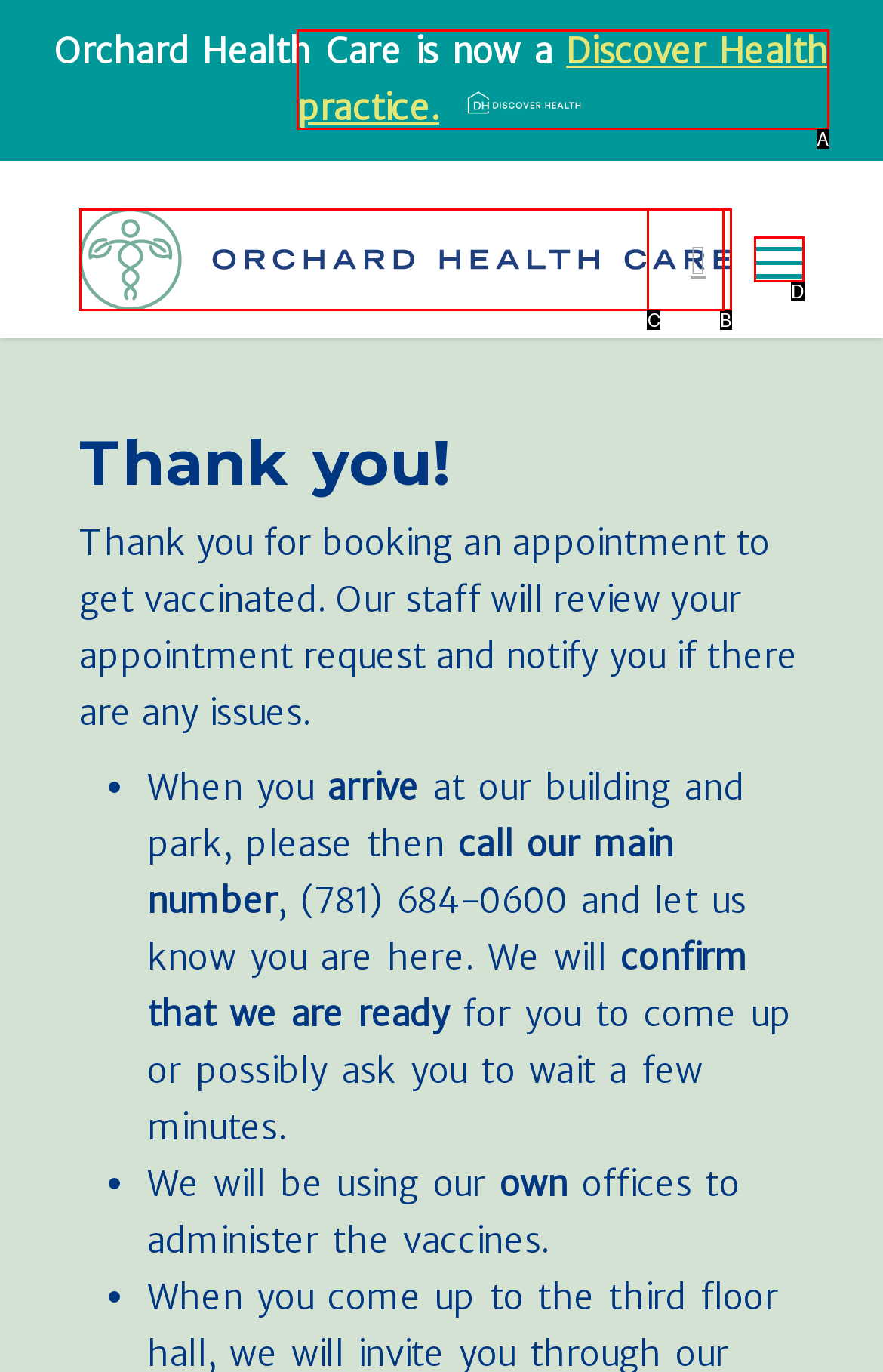Identify the HTML element that best fits the description: Menu. Respond with the letter of the corresponding element.

D